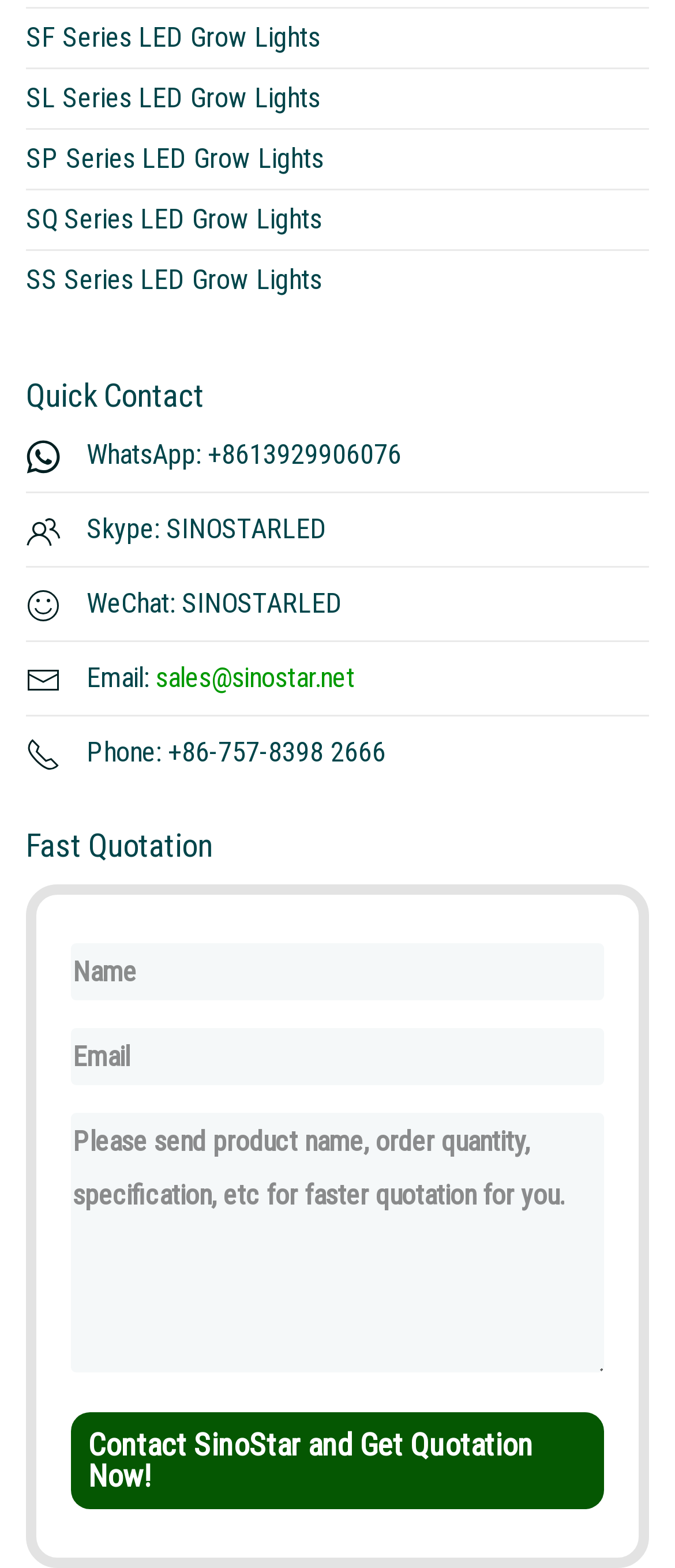Determine the bounding box coordinates for the element that should be clicked to follow this instruction: "View Communities & Collections". The coordinates should be given as four float numbers between 0 and 1, in the format [left, top, right, bottom].

None